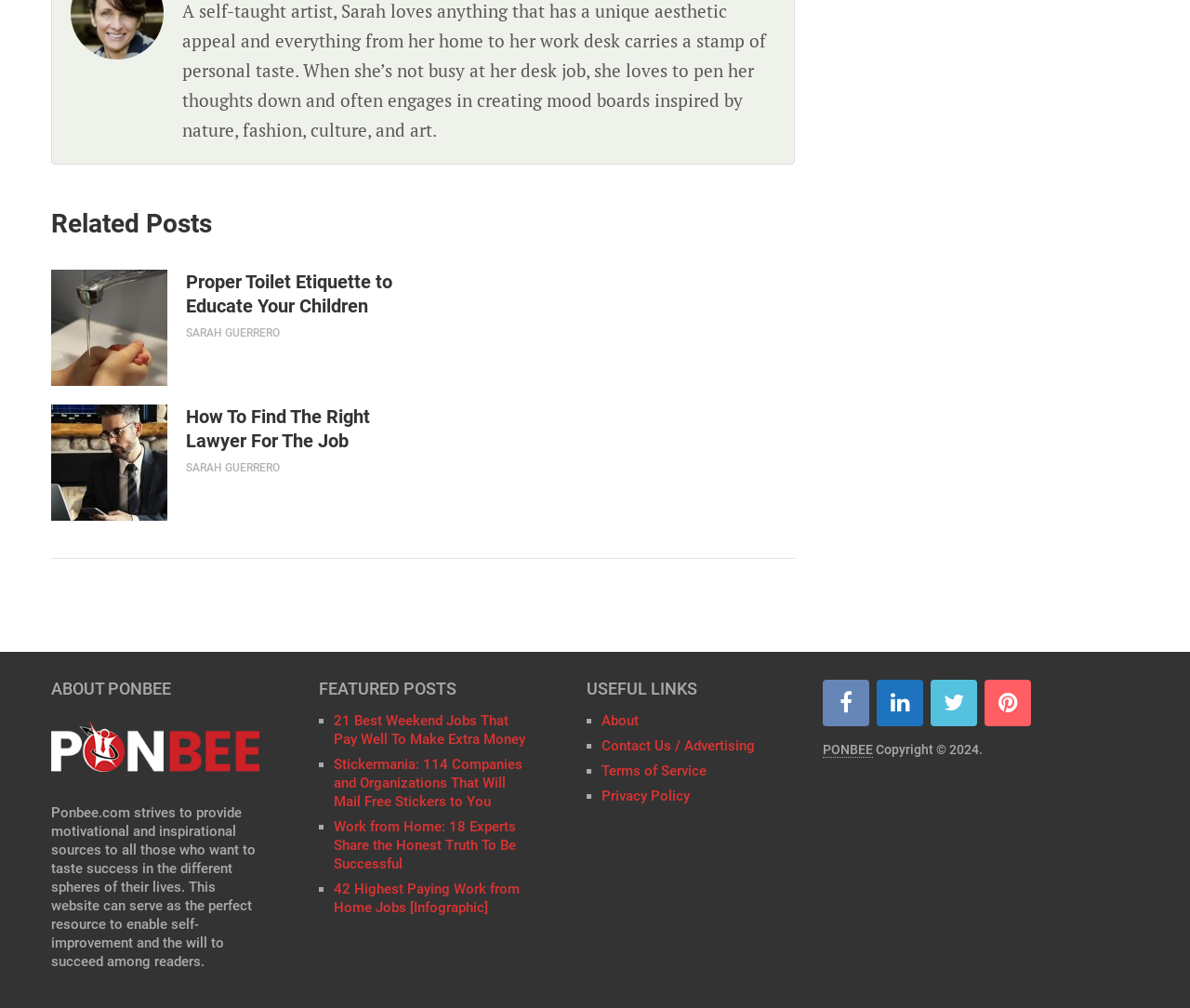Determine the bounding box coordinates of the clickable region to follow the instruction: "view PERI SMILOW VIRTUAL PRESS KIT".

None